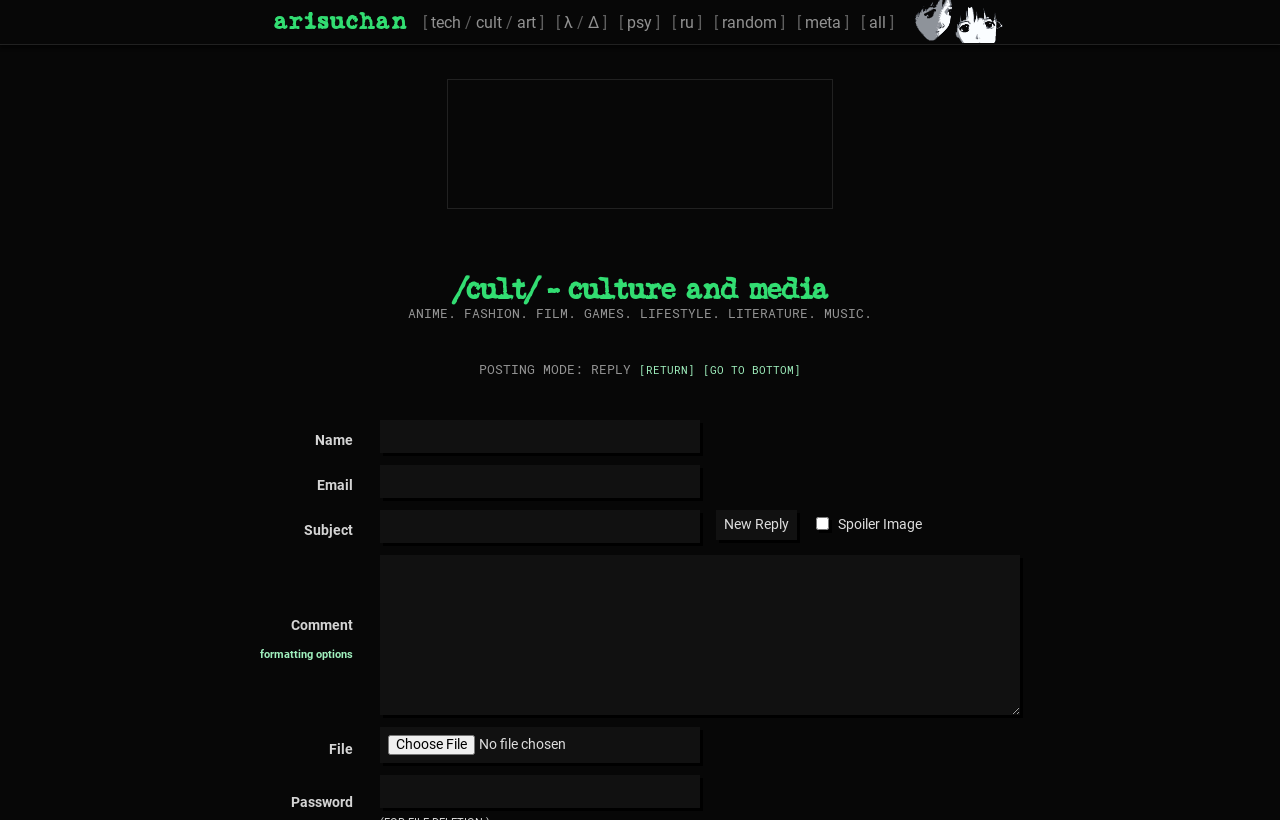Please provide the main heading of the webpage content.

/cult/ - culture and media